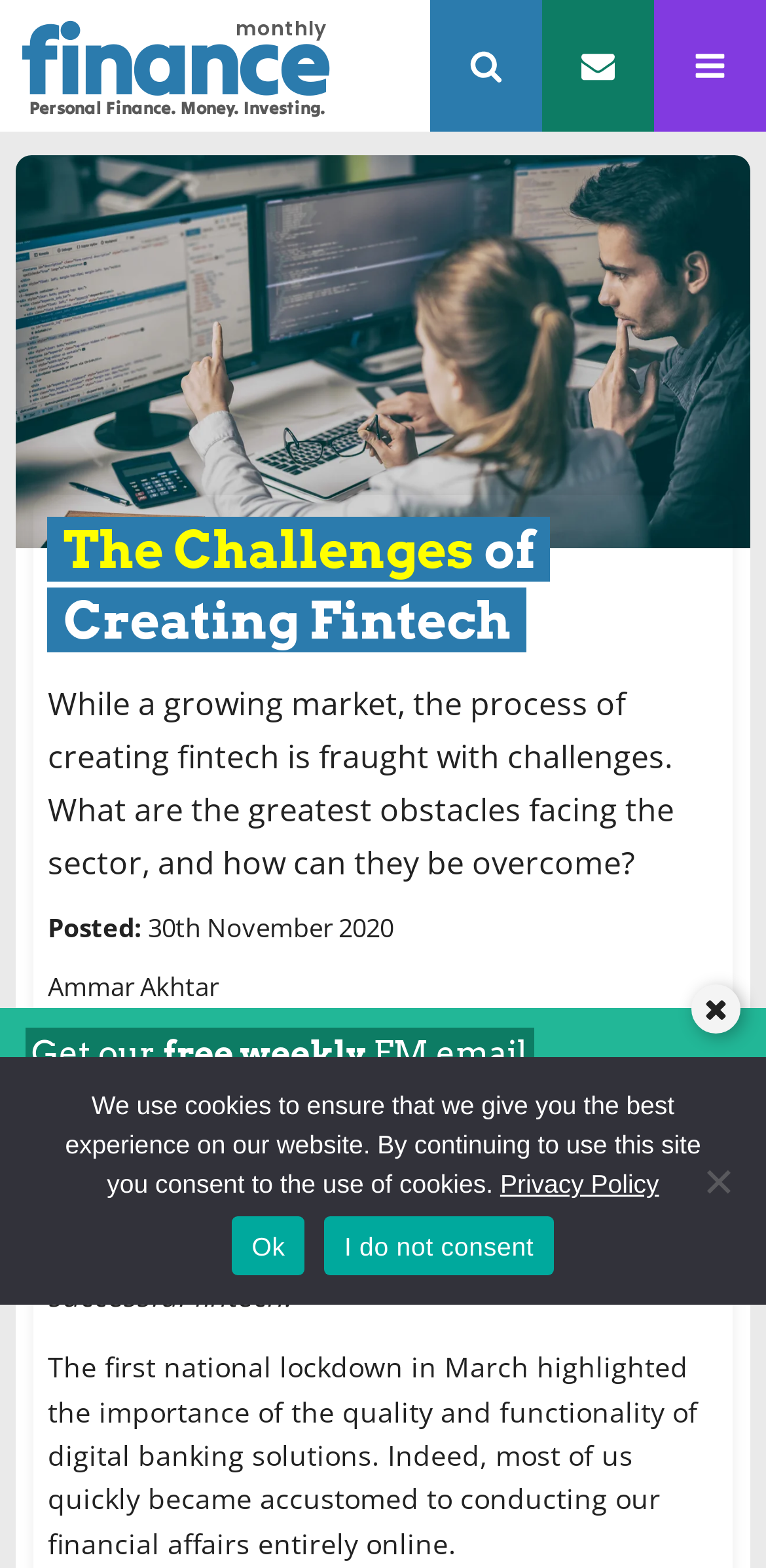Please find the bounding box for the UI component described as follows: "title="Share on Facebook"".

[0.812, 0.666, 0.938, 0.717]